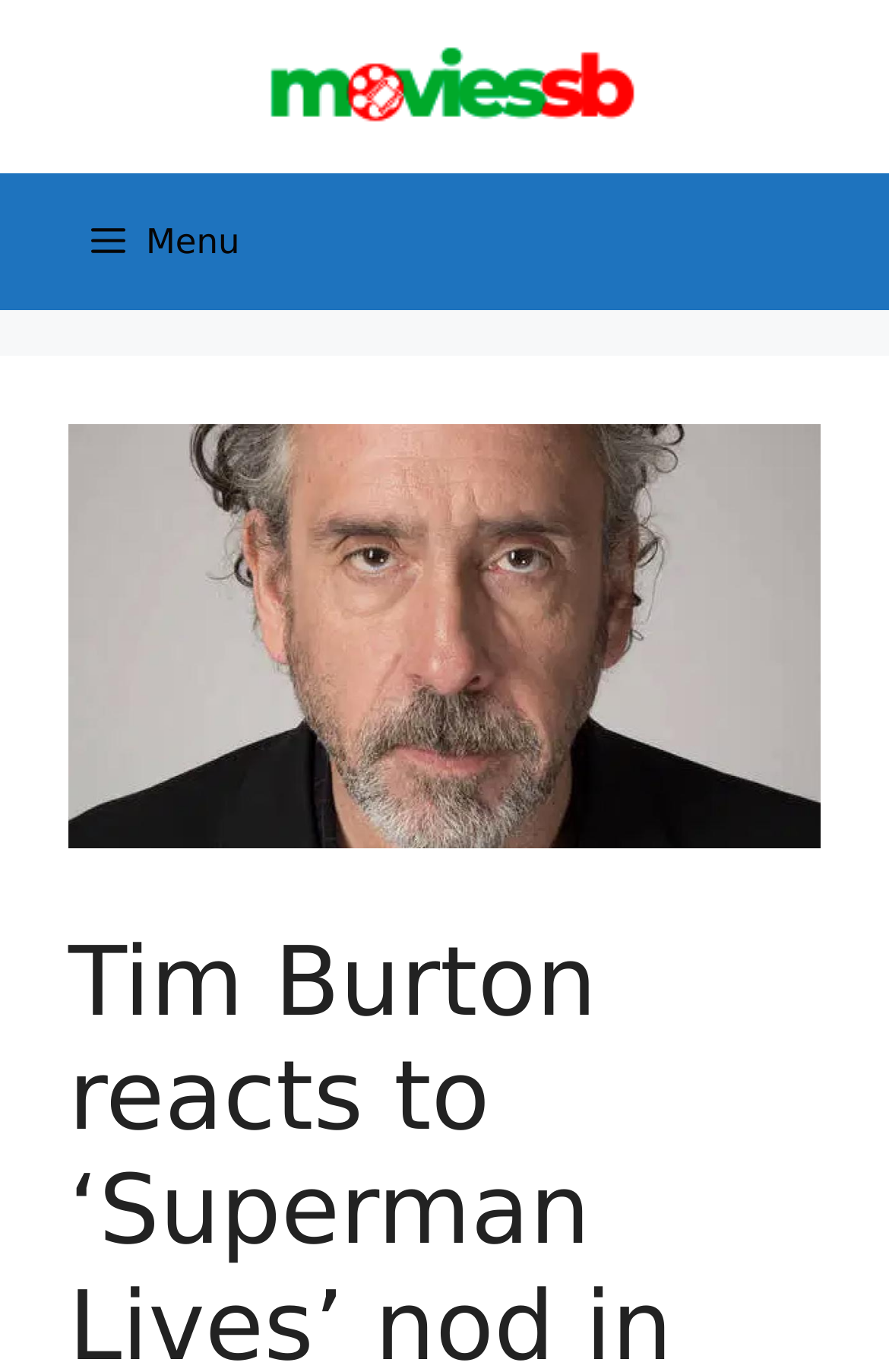Using the webpage screenshot and the element description Menu, determine the bounding box coordinates. Specify the coordinates in the format (top-left x, top-left y, bottom-right x, bottom-right y) with values ranging from 0 to 1.

[0.051, 0.126, 0.321, 0.226]